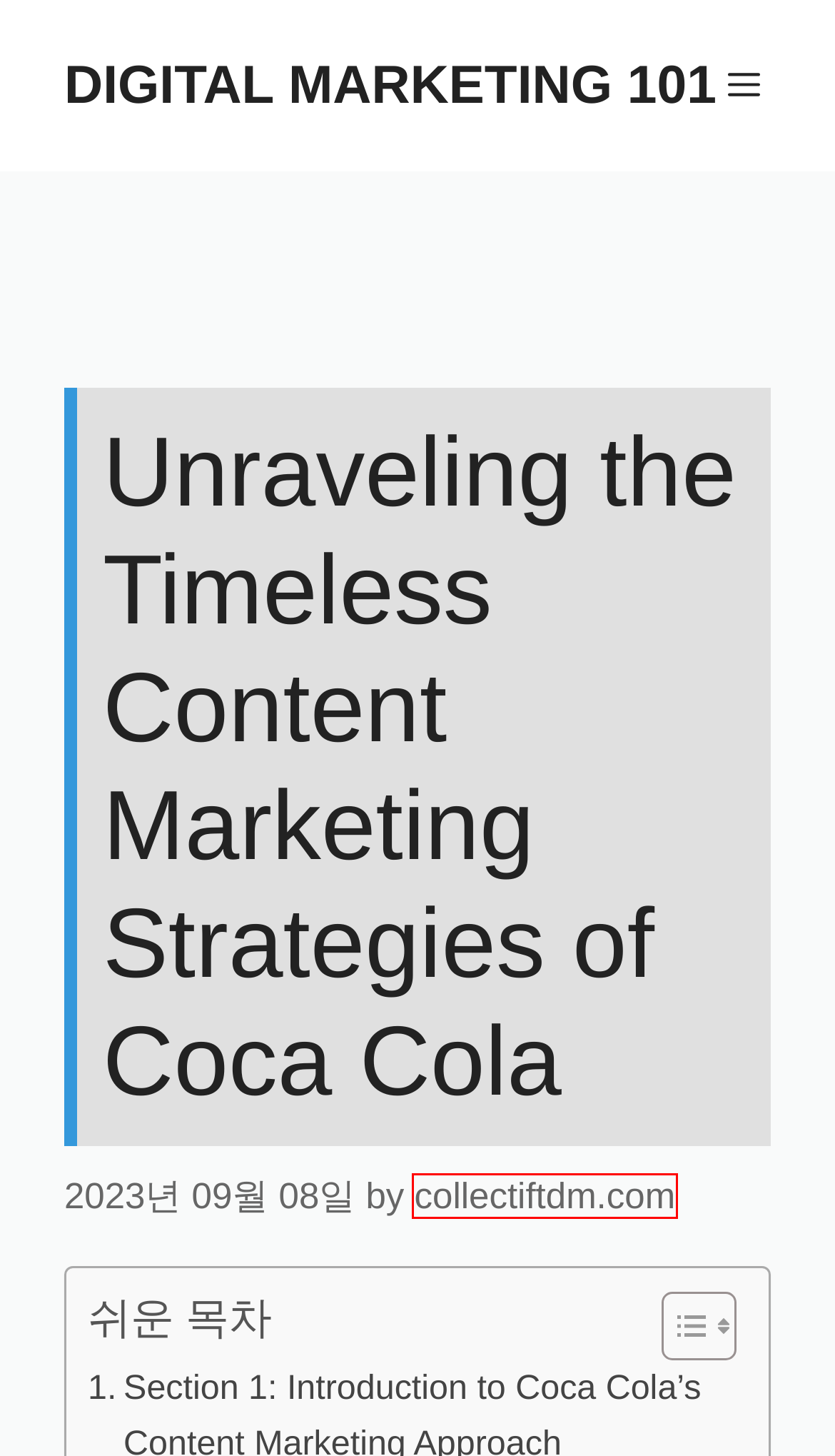A screenshot of a webpage is given with a red bounding box around a UI element. Choose the description that best matches the new webpage shown after clicking the element within the red bounding box. Here are the candidates:
A. Brand Positioning - Digital Marketing 101
B. collectiftdm.com - Digital Marketing 101
C. Digital Marketing 101 - Welcome to Digital Marketing 101
D. Backlink Strategy - Digital Marketing 101
E. Essential Strategies for Mastering SEO Marketing - Digital Marketing 101
F. search engine optimization - Digital Marketing 101
G. Search Engine Algorithm - Digital Marketing 101
H. Blog - Digital Marketing 101

B